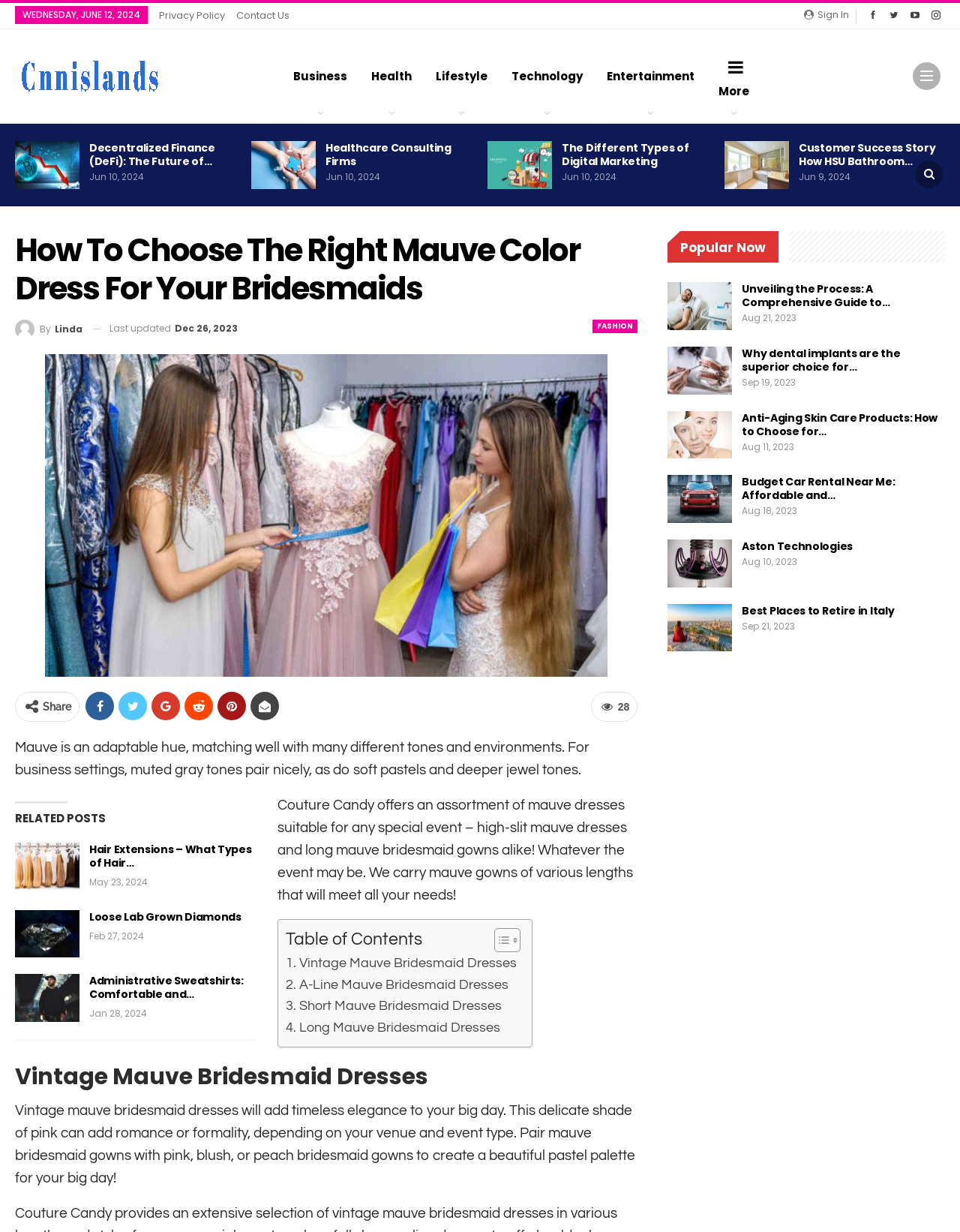Identify the bounding box coordinates of the element that should be clicked to fulfill this task: "View the 'RELATED POSTS'". The coordinates should be provided as four float numbers between 0 and 1, i.e., [left, top, right, bottom].

[0.016, 0.658, 0.11, 0.67]